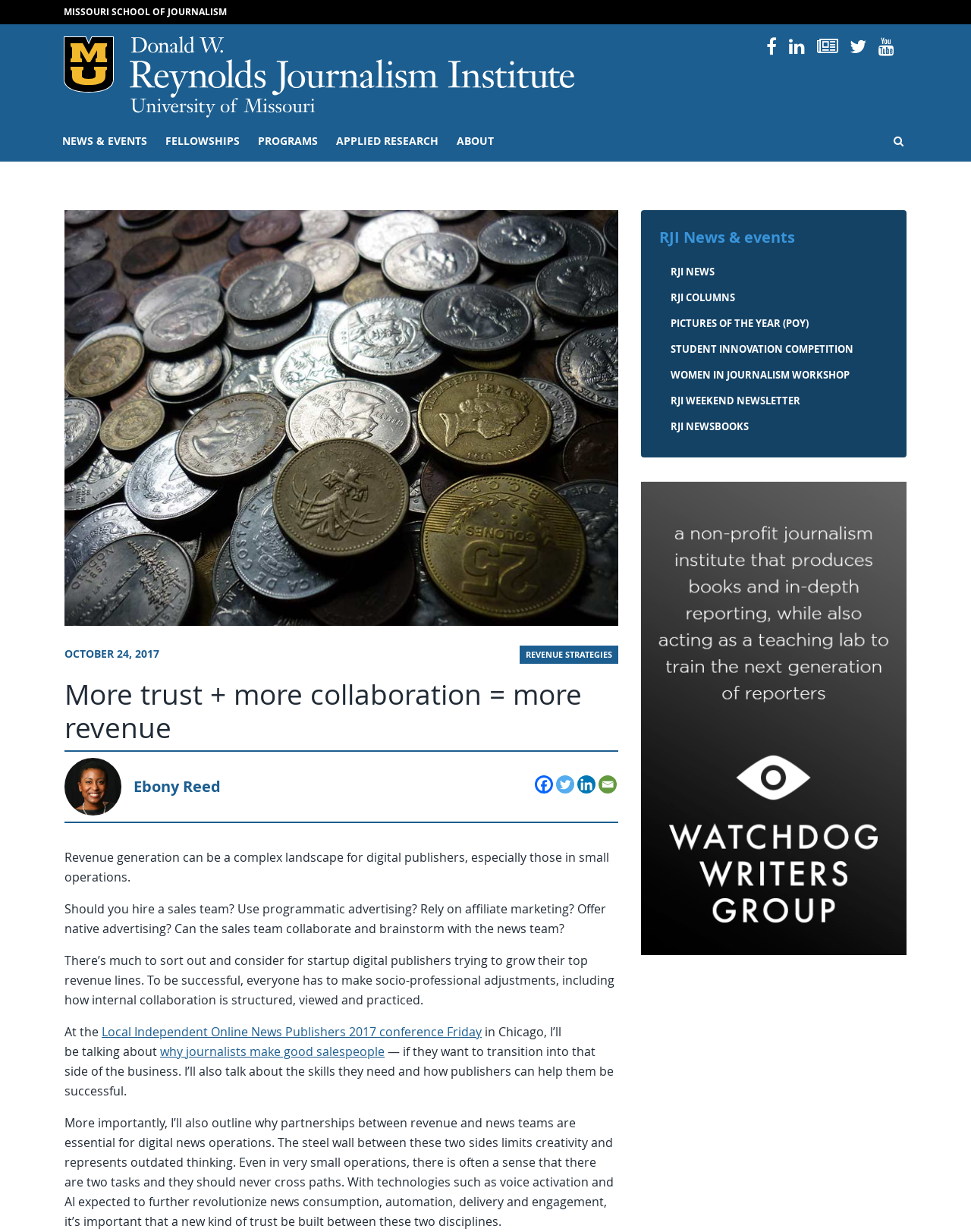Please find the bounding box for the UI component described as follows: "Mizzou Logo".

[0.066, 0.03, 0.117, 0.075]